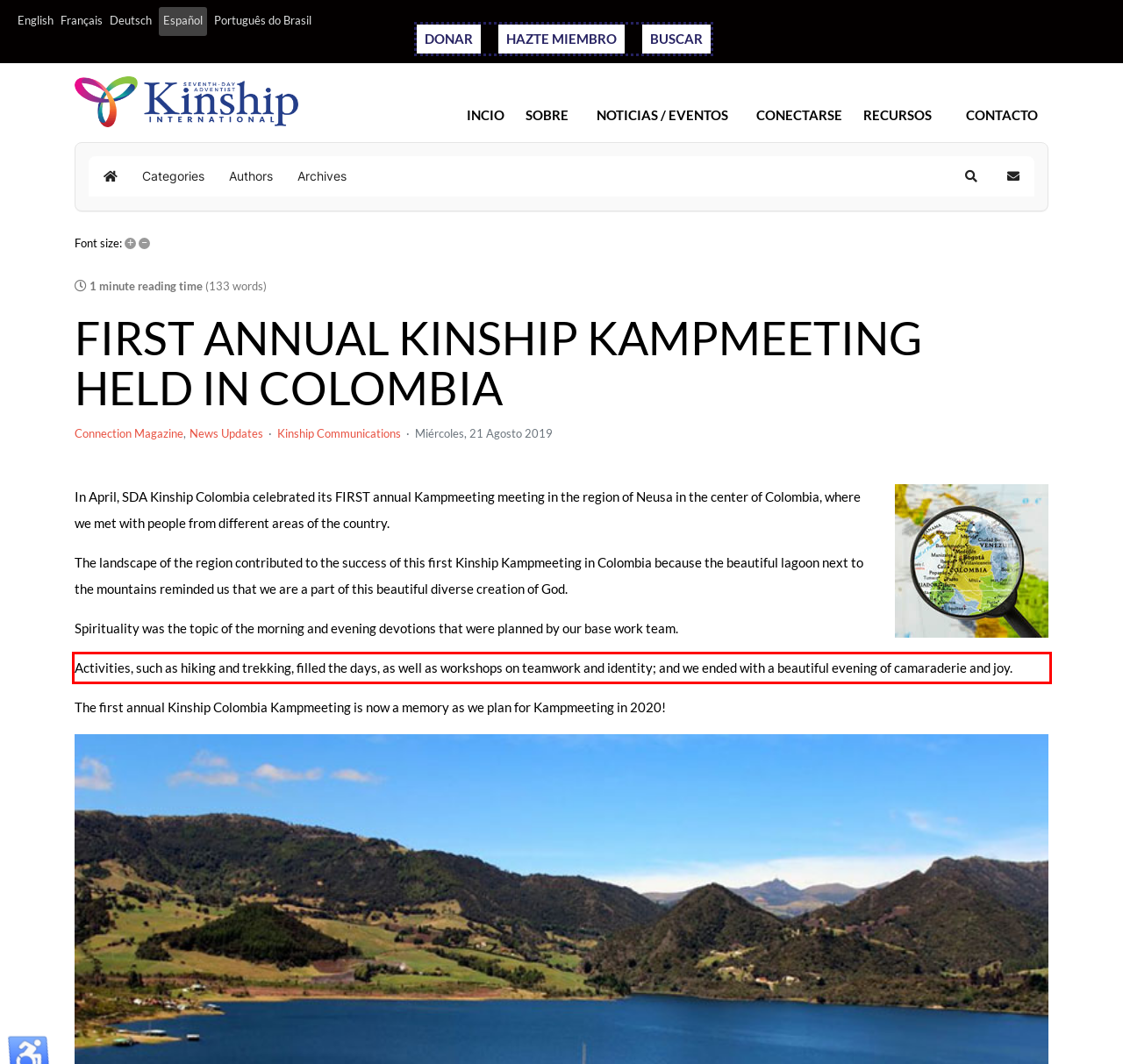Please identify the text within the red rectangular bounding box in the provided webpage screenshot.

Activities, such as hiking and trekking, filled the days, as well as workshops on teamwork and identity; and we ended with a beautiful evening of camaraderie and joy.